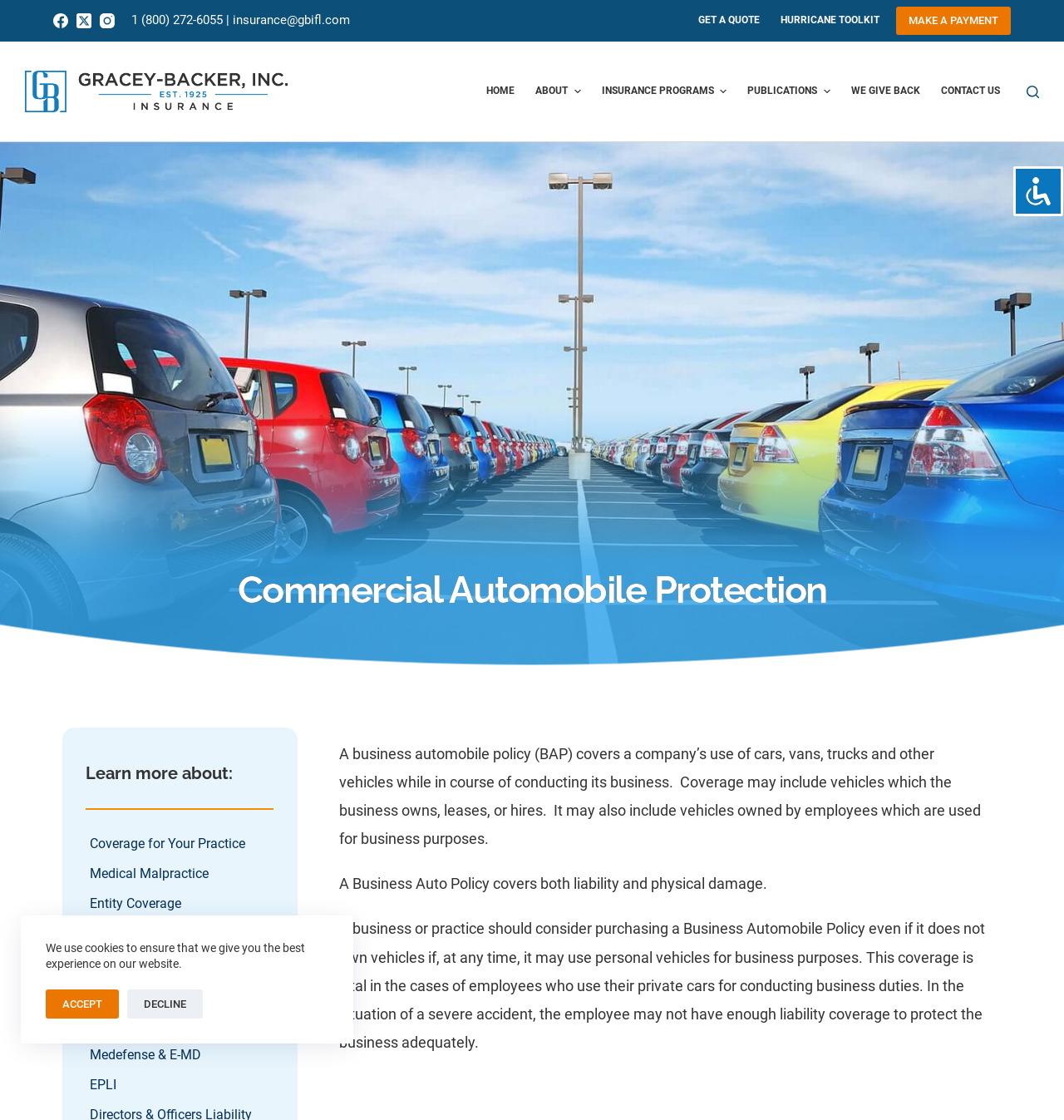How many social media links are in the top-right corner?
Give a single word or phrase answer based on the content of the image.

3